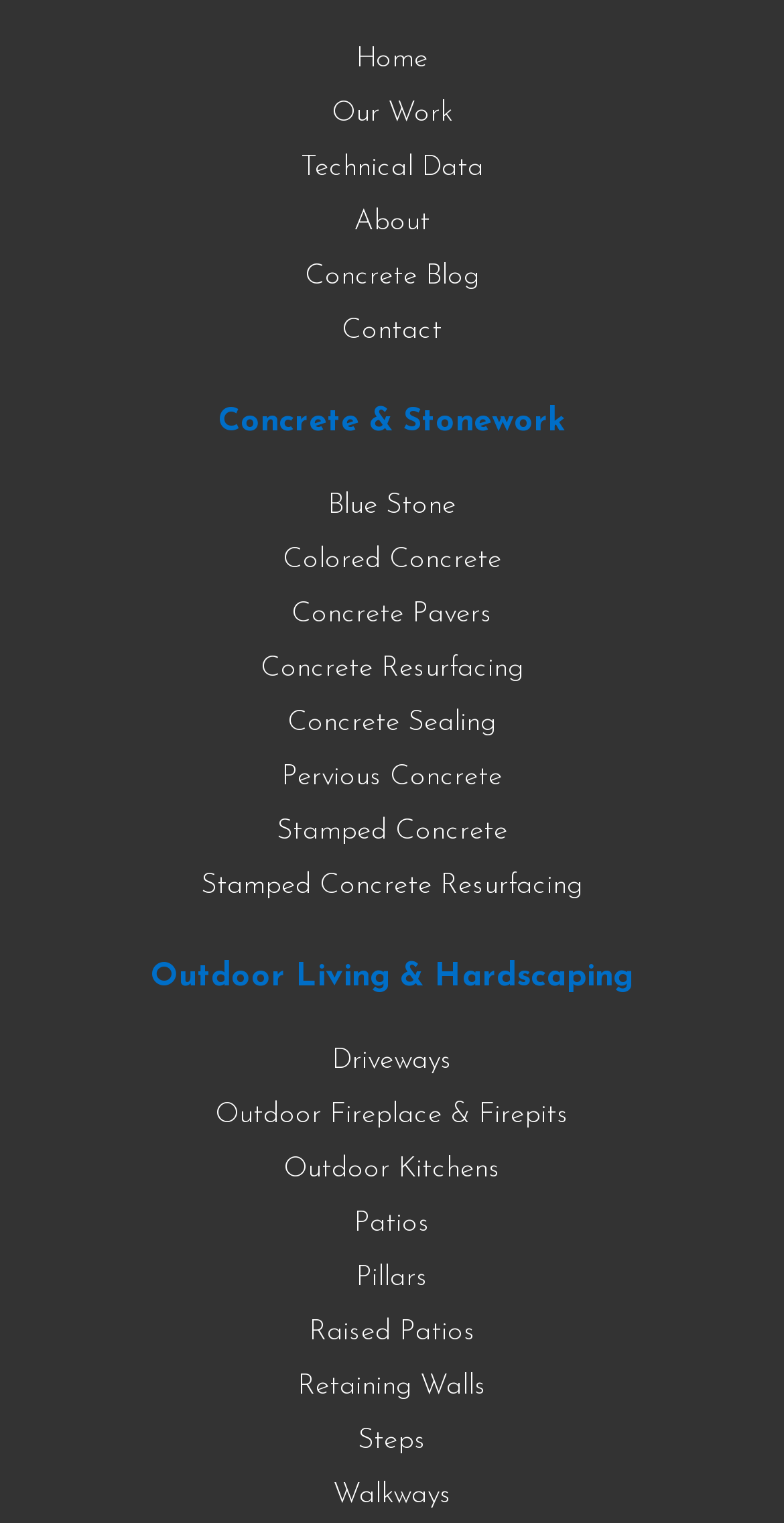What is the last item under 'Outdoor Living & Hardscaping'?
Based on the visual content, answer with a single word or a brief phrase.

Walkways